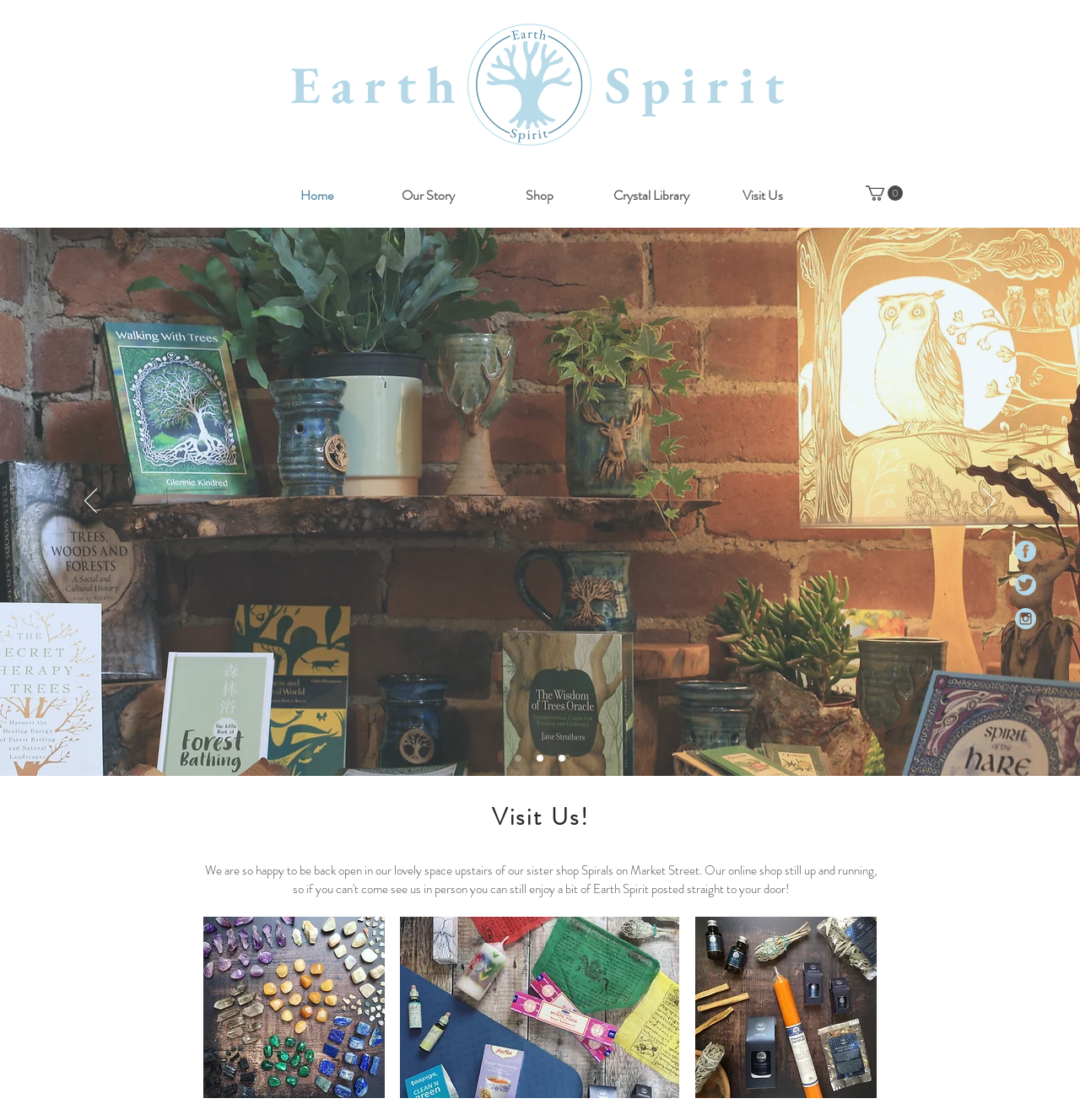Find the bounding box coordinates of the area that needs to be clicked in order to achieve the following instruction: "Click the 'Previous' button". The coordinates should be specified as four float numbers between 0 and 1, i.e., [left, top, right, bottom].

[0.078, 0.436, 0.09, 0.46]